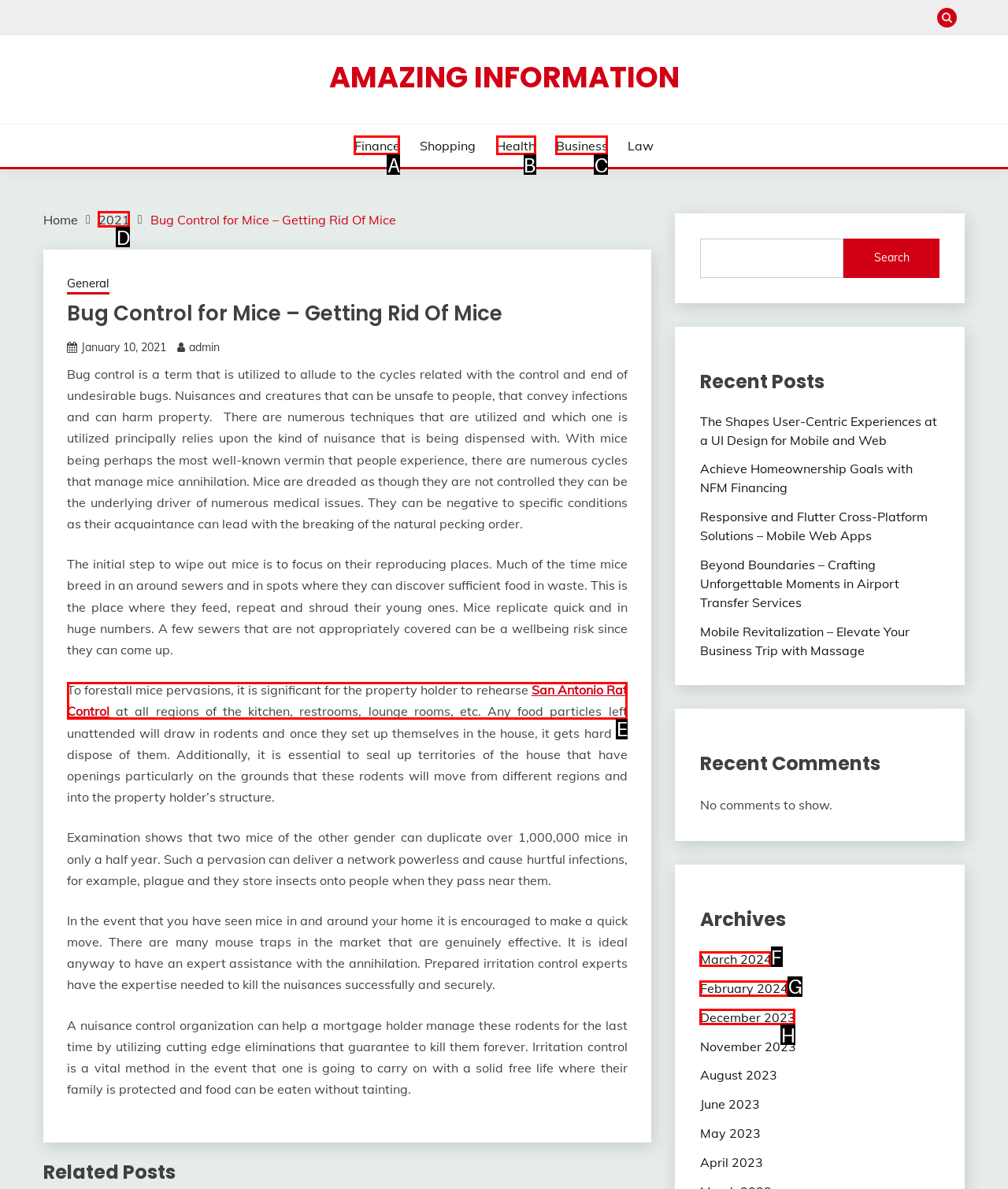Pick the option that should be clicked to perform the following task: View archives for March 2024
Answer with the letter of the selected option from the available choices.

F